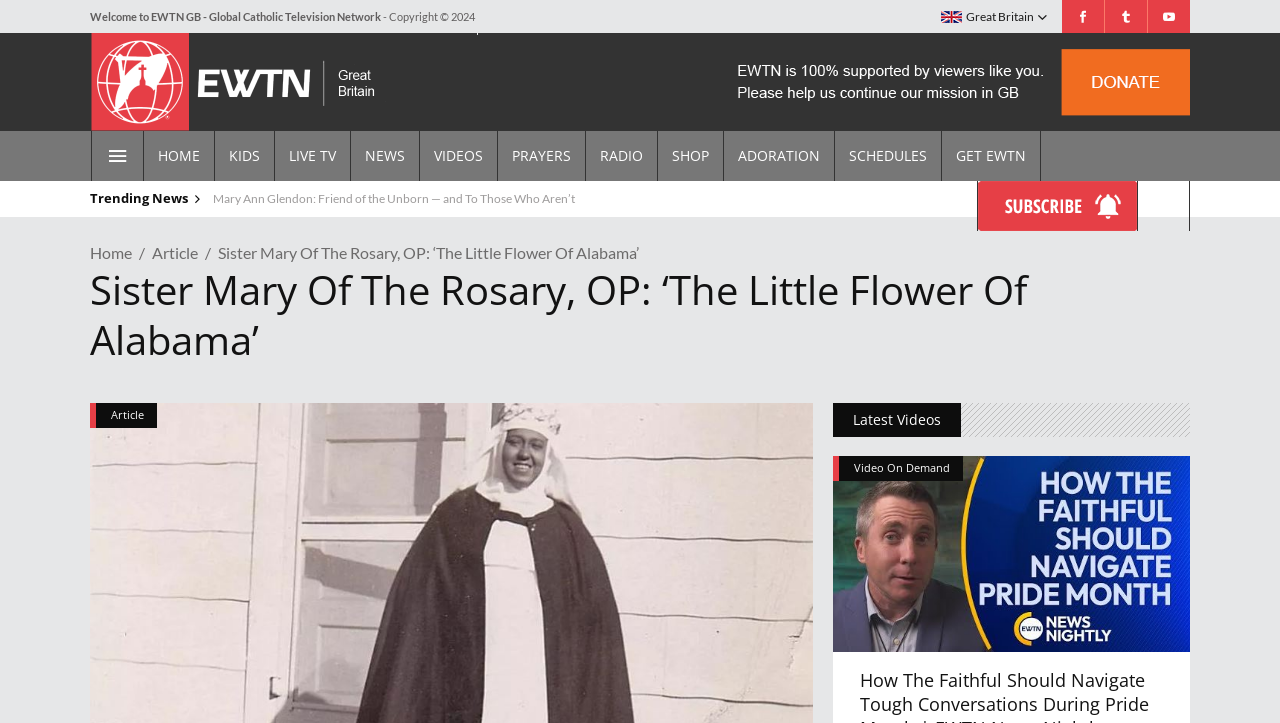What is the name of the television network?
Please give a detailed and thorough answer to the question, covering all relevant points.

The name of the television network can be found in the top-left corner of the webpage, where the logo is located. The text 'EWTN Global Catholic Television Network' is written next to the logo, indicating that EWTN is the name of the television network.